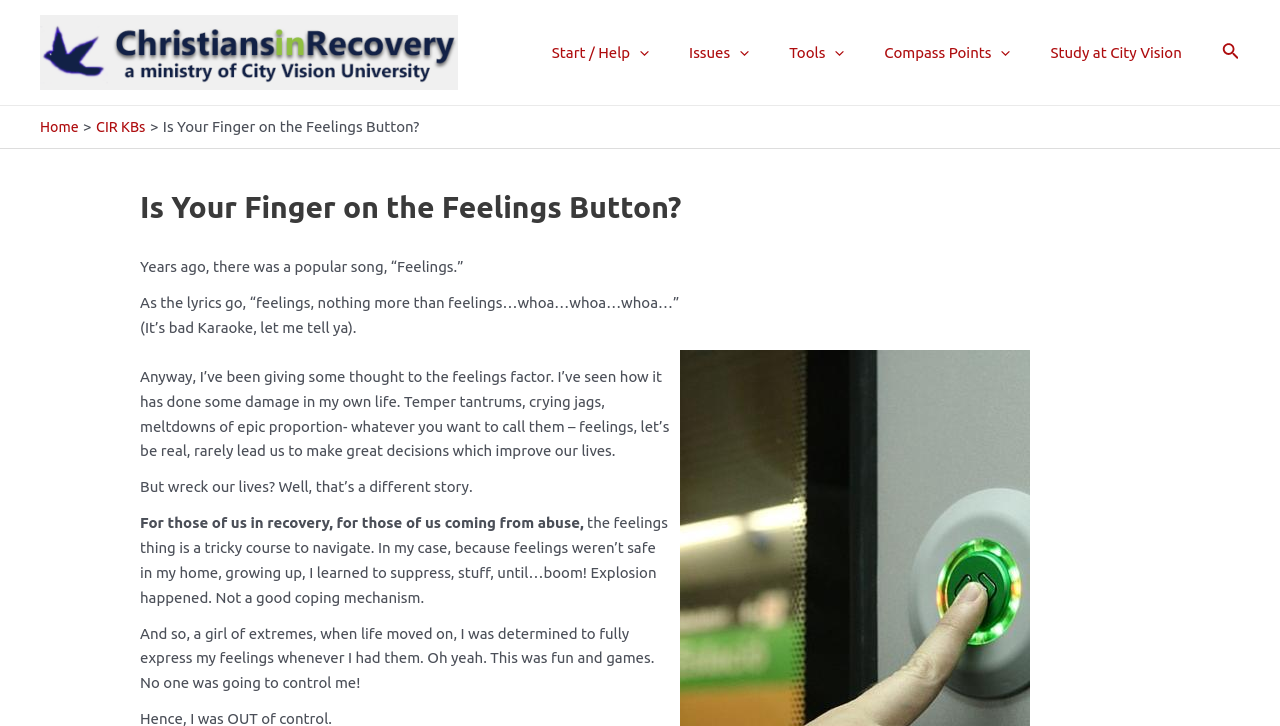Refer to the image and answer the question with as much detail as possible: How many links are there in the breadcrumbs navigation?

There are three links in the breadcrumbs navigation section: 'Home', 'CIR KBs', and the current page 'Is Your Finger on the Feelings Button?'. They are located below the logo at the top of the webpage.